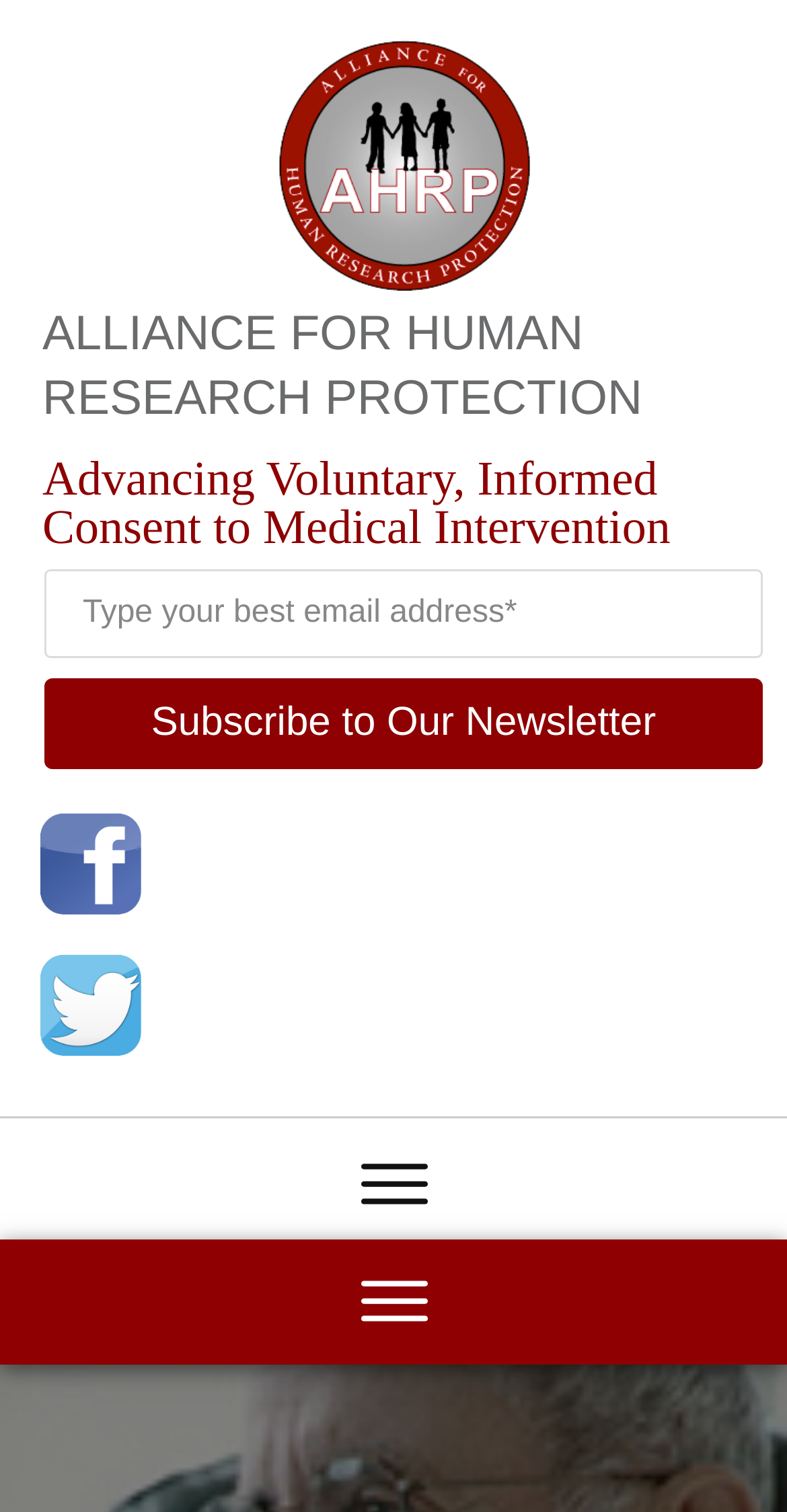Using the given element description, provide the bounding box coordinates (top-left x, top-left y, bottom-right x, bottom-right y) for the corresponding UI element in the screenshot: Subscribe to Our Newsletter

[0.056, 0.448, 0.969, 0.508]